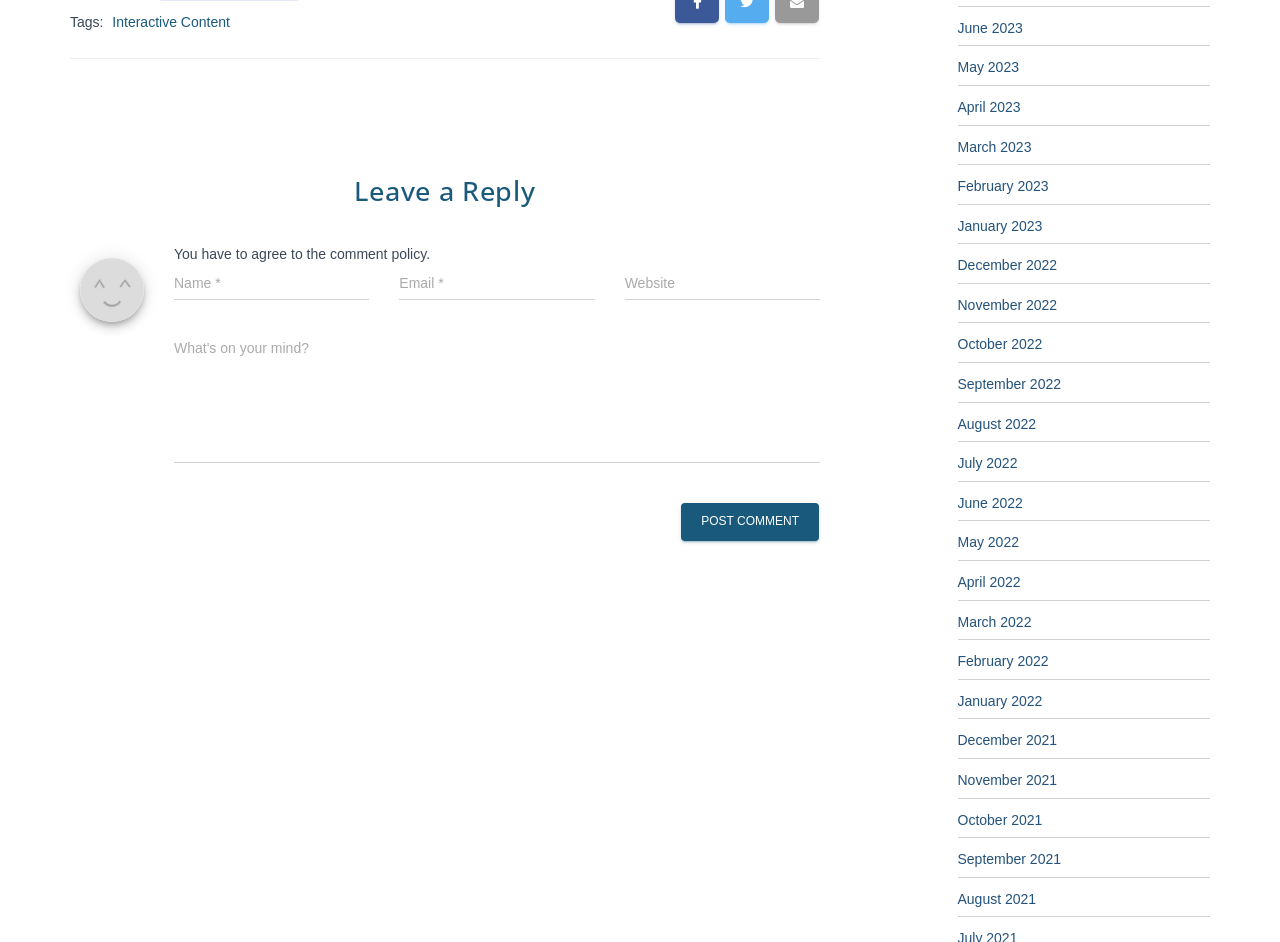Determine the bounding box coordinates of the UI element that matches the following description: "Sign In". The coordinates should be four float numbers between 0 and 1 in the format [left, top, right, bottom].

None